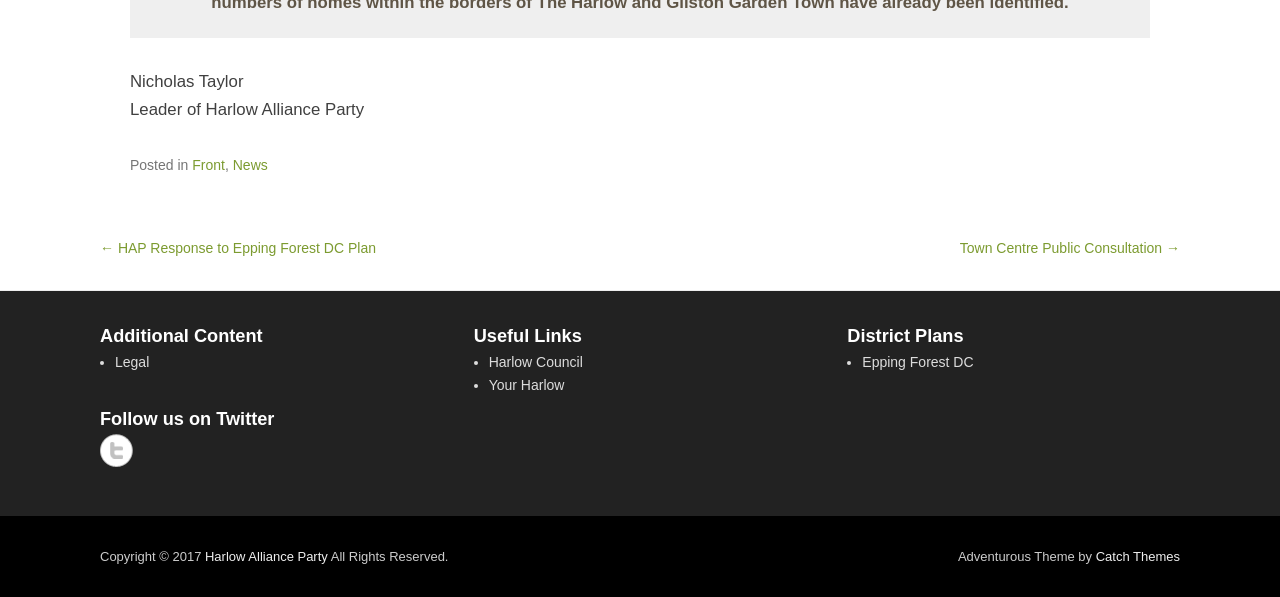What is the name of the theme used by the webpage?
Refer to the screenshot and deliver a thorough answer to the question presented.

The answer can be found in the StaticText element with the text 'Adventurous Theme by Catch Themes' located at the bottom of the webpage, which is likely to be a footer section.